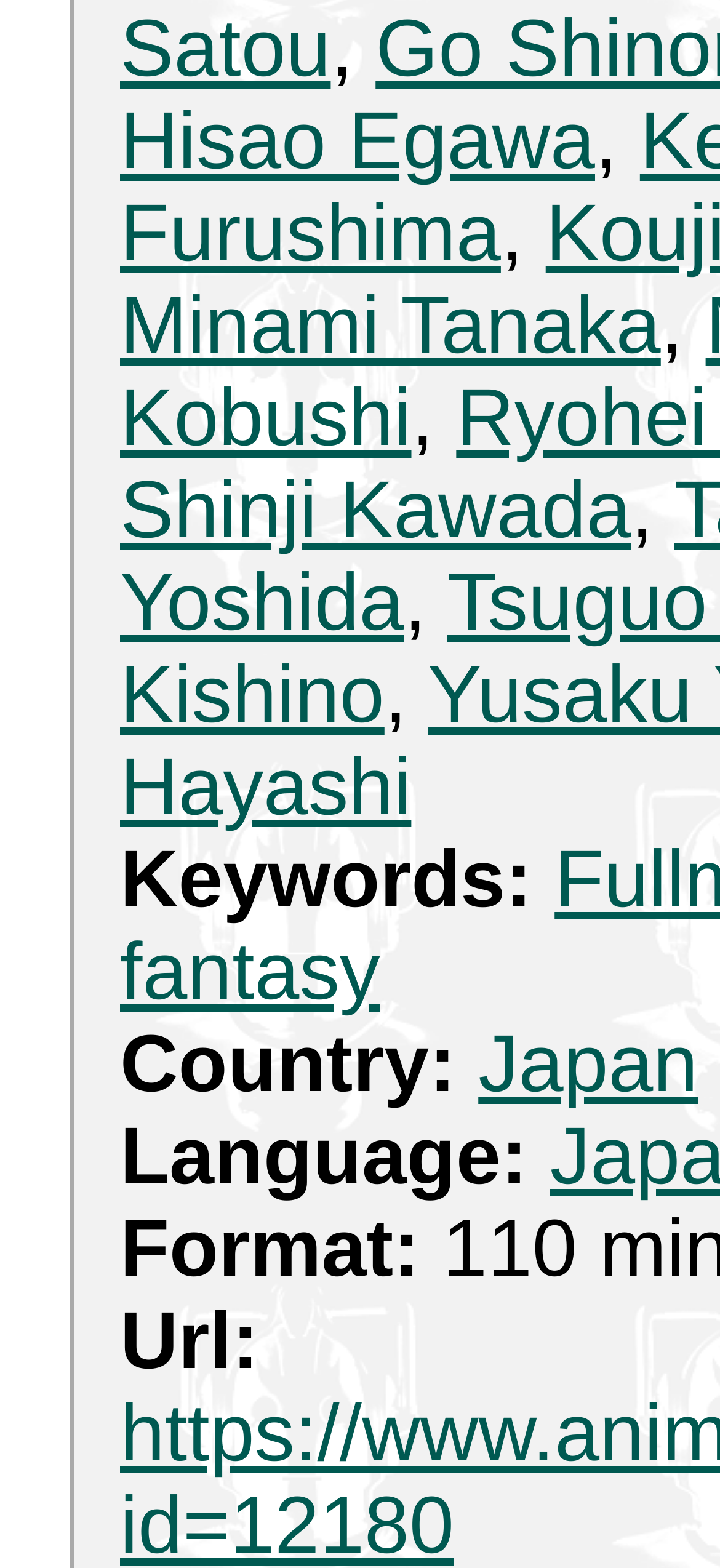Using the given element description, provide the bounding box coordinates (top-left x, top-left y, bottom-right x, bottom-right y) for the corresponding UI element in the screenshot: Japan

[0.664, 0.65, 0.969, 0.708]